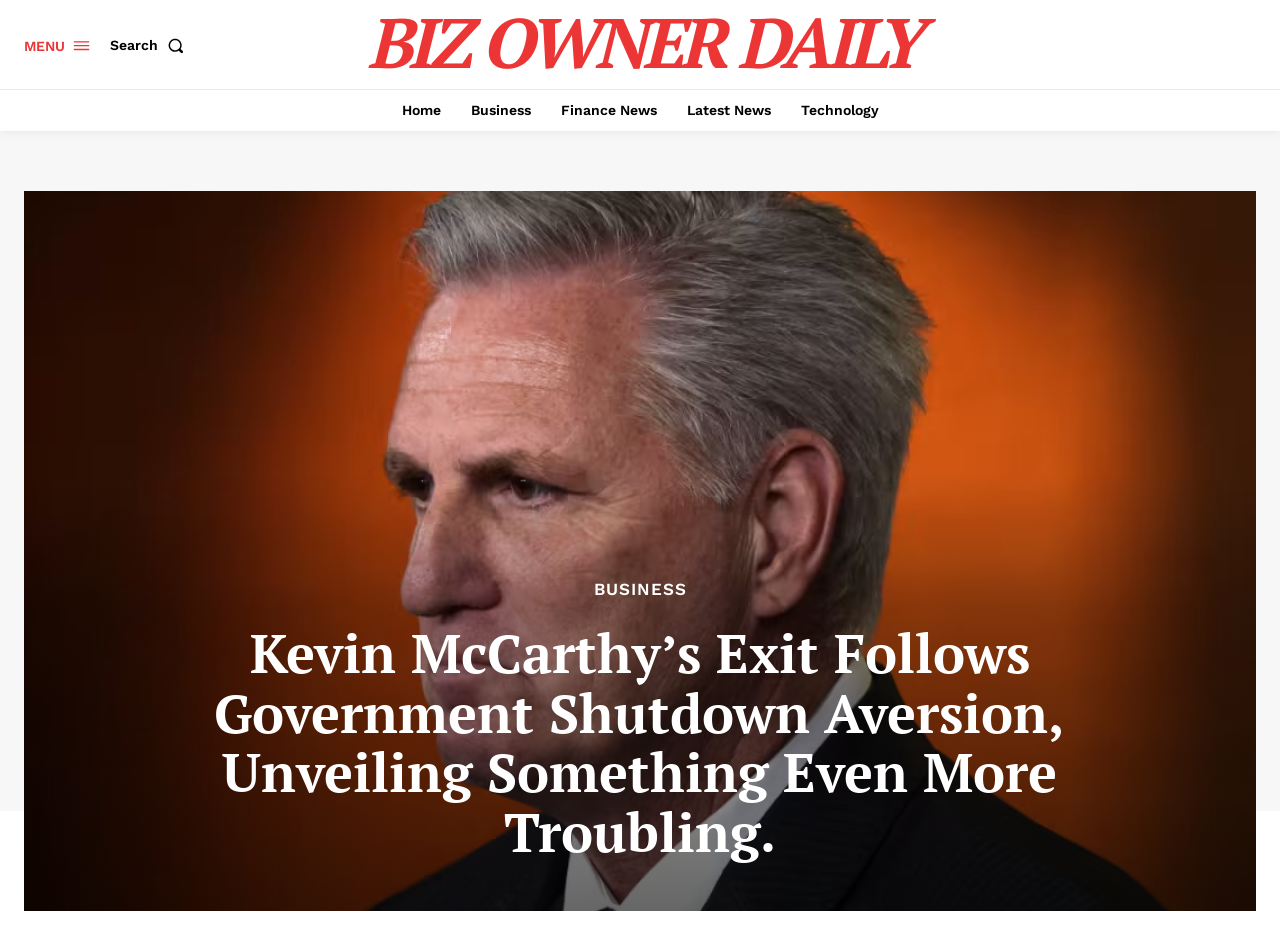Explain the contents of the webpage comprehensively.

The webpage appears to be a news article from BIZ OWNER DAILY, with a title "Kevin McCarthy's Exit Follows Government Shutdown Aversion, Unveiling Something Even More Troubling." At the top left corner, there is a menu button labeled "MENU" accompanied by a small image. Next to it, there is a search button with a small image. 

Below the title, there are five links to different sections of the website, including "Home", "Business", "Finance News", "Latest News", and "Technology". The "Technology" link has a sub-link labeled "BUSINESS" located below it.

The main content of the webpage is an article about the release of Assassin's Creed Mirage, a video game. The article is divided into three paragraphs, each describing the game's release schedule, its features, and the developer's request to avoid spoilers. At the end of the article, there is a "Source link" for readers to learn more.

There is no apparent connection between the title of the webpage and the content of the article, which seems to be unrelated to Kevin McCarthy's exit or government shutdown.